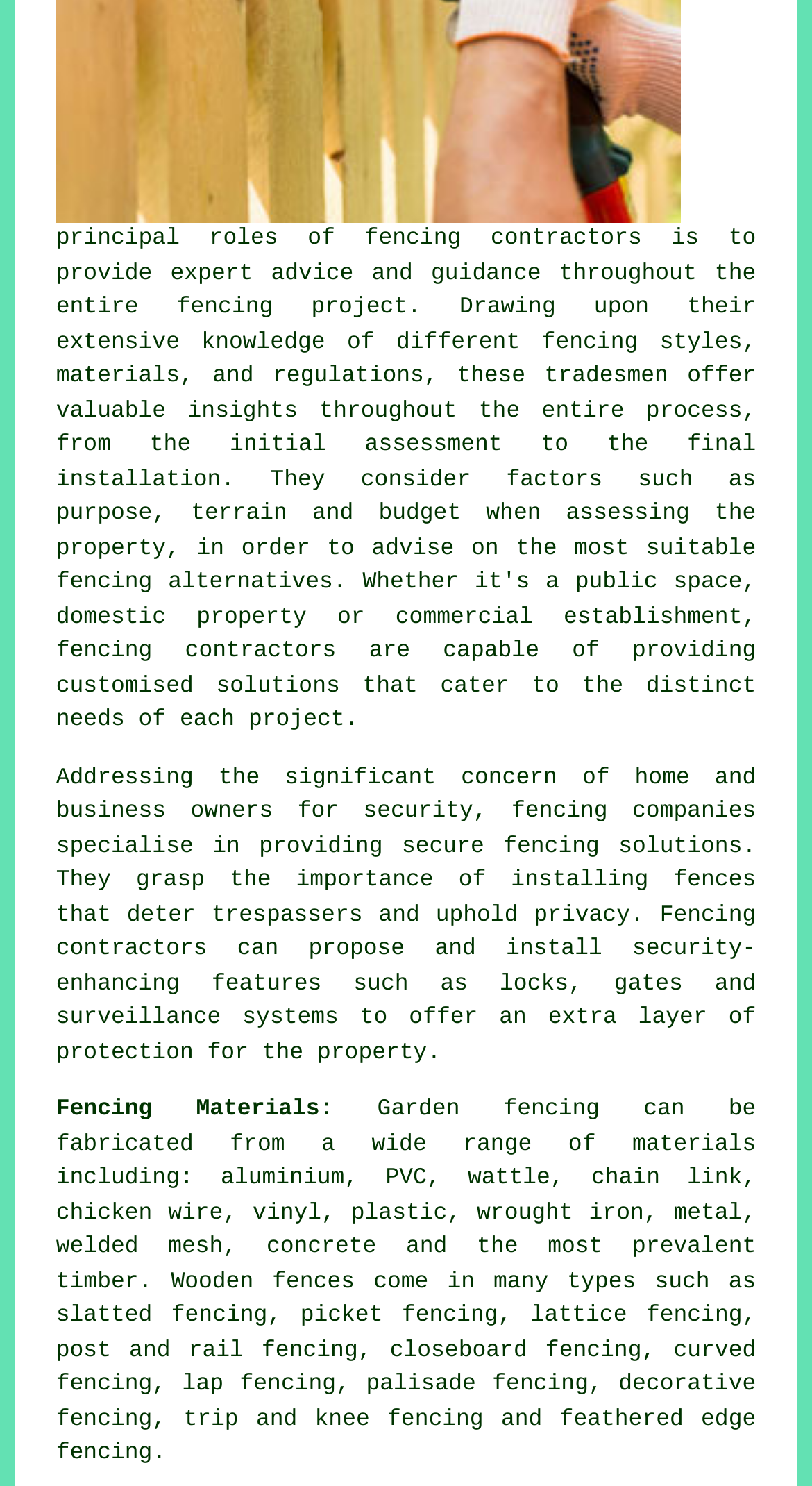Identify the bounding box of the UI component described as: "post and rail".

[0.069, 0.901, 0.3, 0.918]